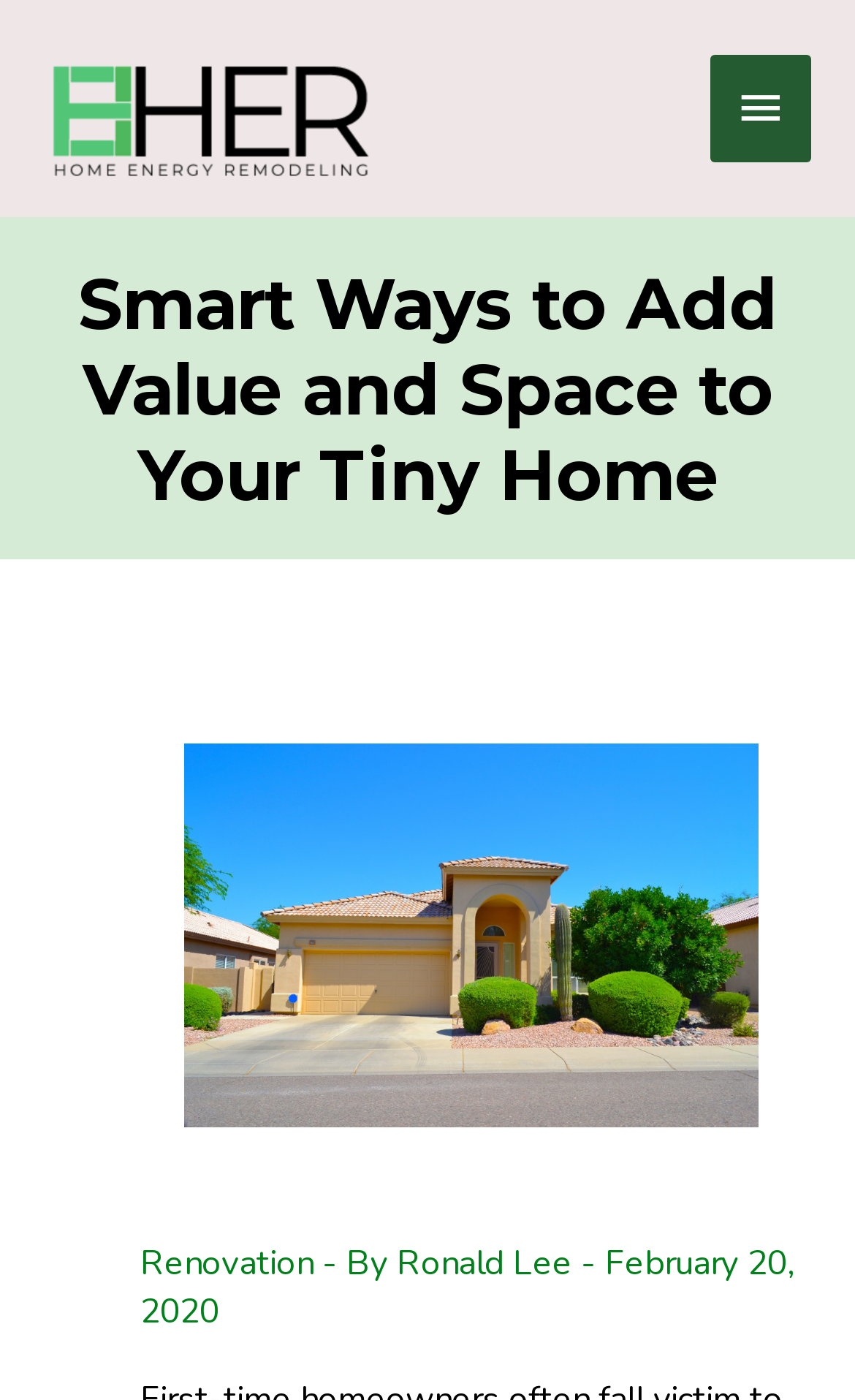What is the author of the article?
Please answer the question with as much detail as possible using the screenshot.

The author's name is mentioned at the bottom of the header section, next to the date 'February 20, 2020', and it is a link with a bounding box coordinate of [0.464, 0.884, 0.679, 0.917].